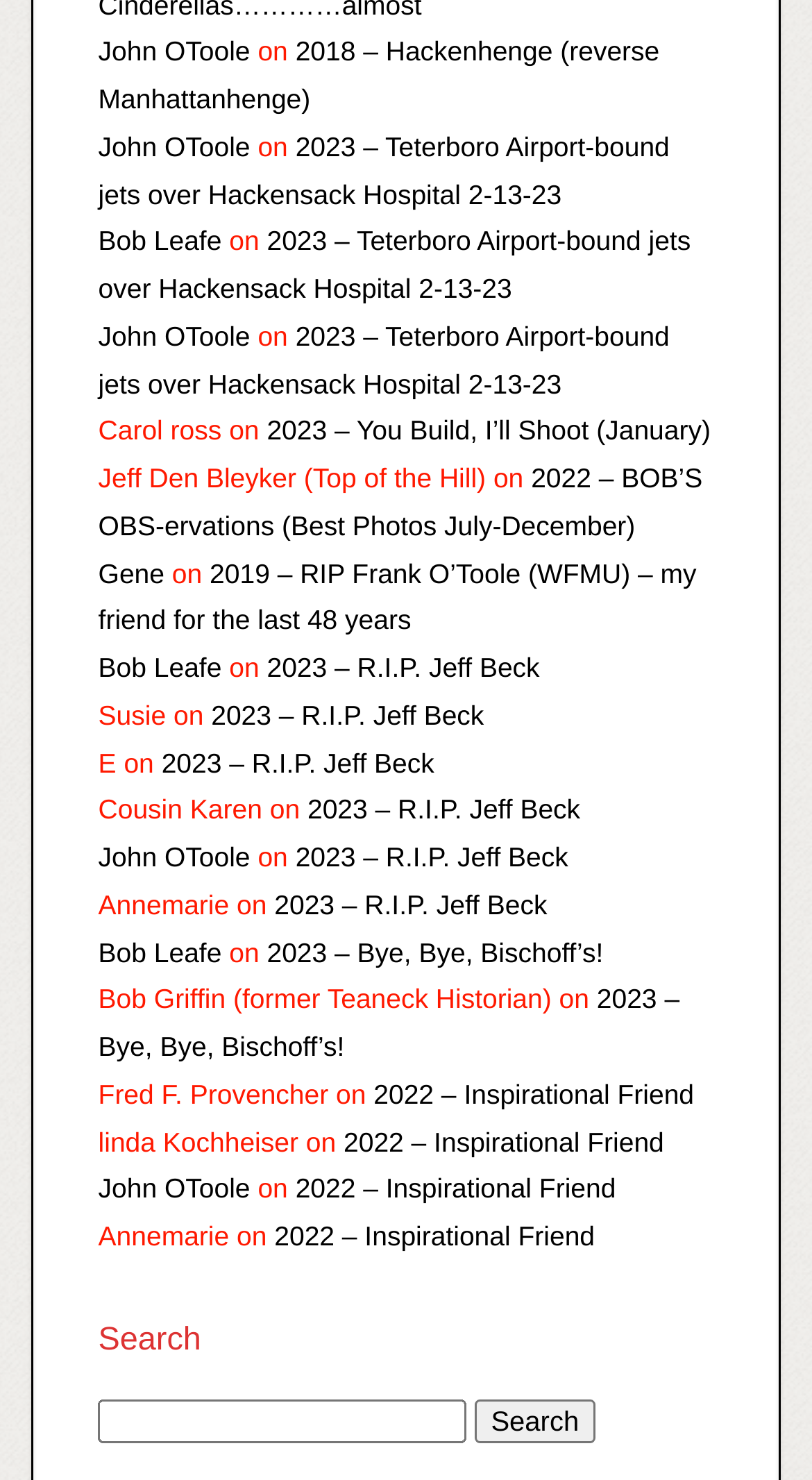Provide the bounding box for the UI element matching this description: "John OToole".

[0.121, 0.569, 0.308, 0.59]